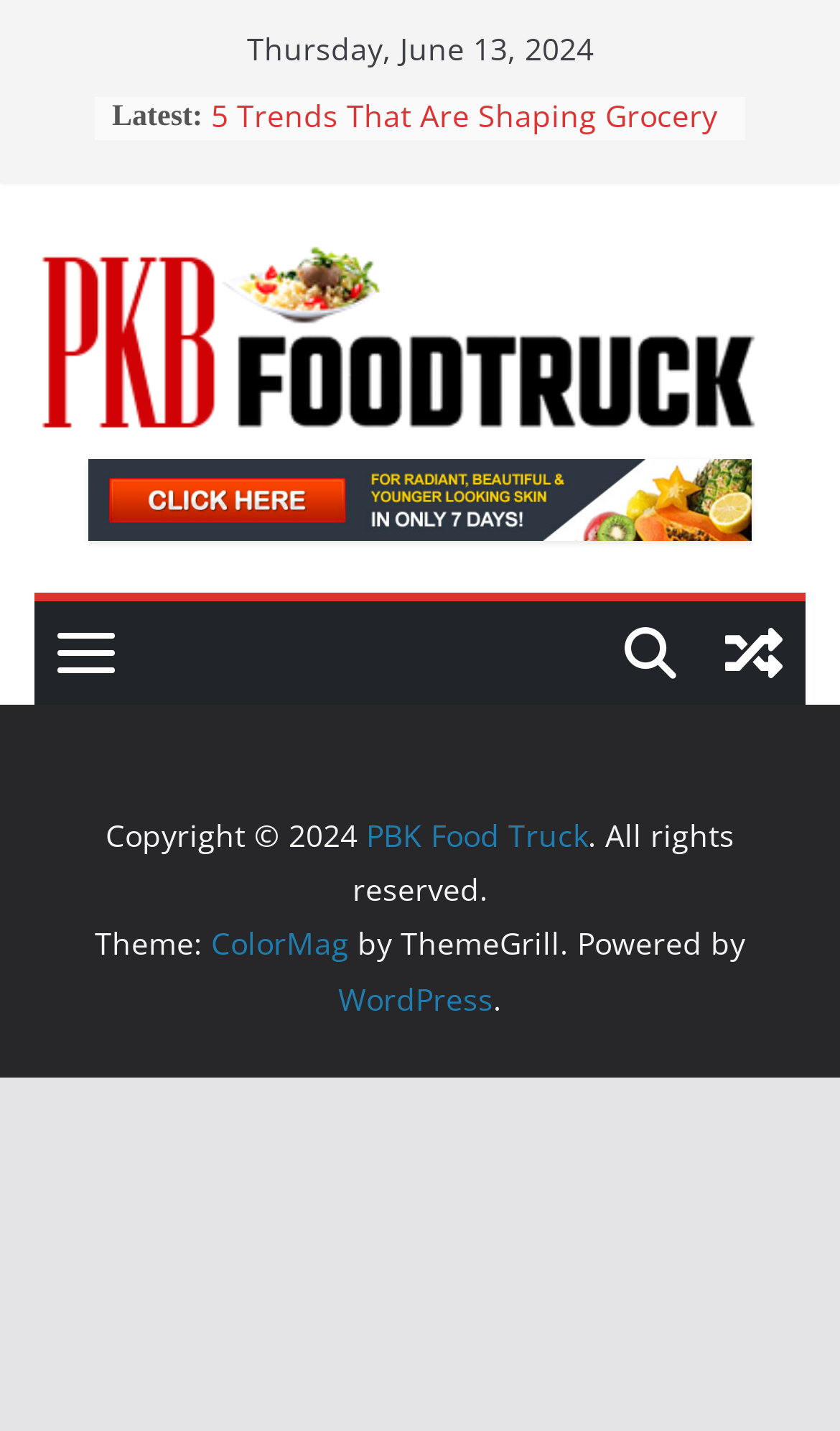Pinpoint the bounding box coordinates of the clickable element needed to complete the instruction: "View a random post". The coordinates should be provided as four float numbers between 0 and 1: [left, top, right, bottom].

[0.836, 0.42, 0.959, 0.492]